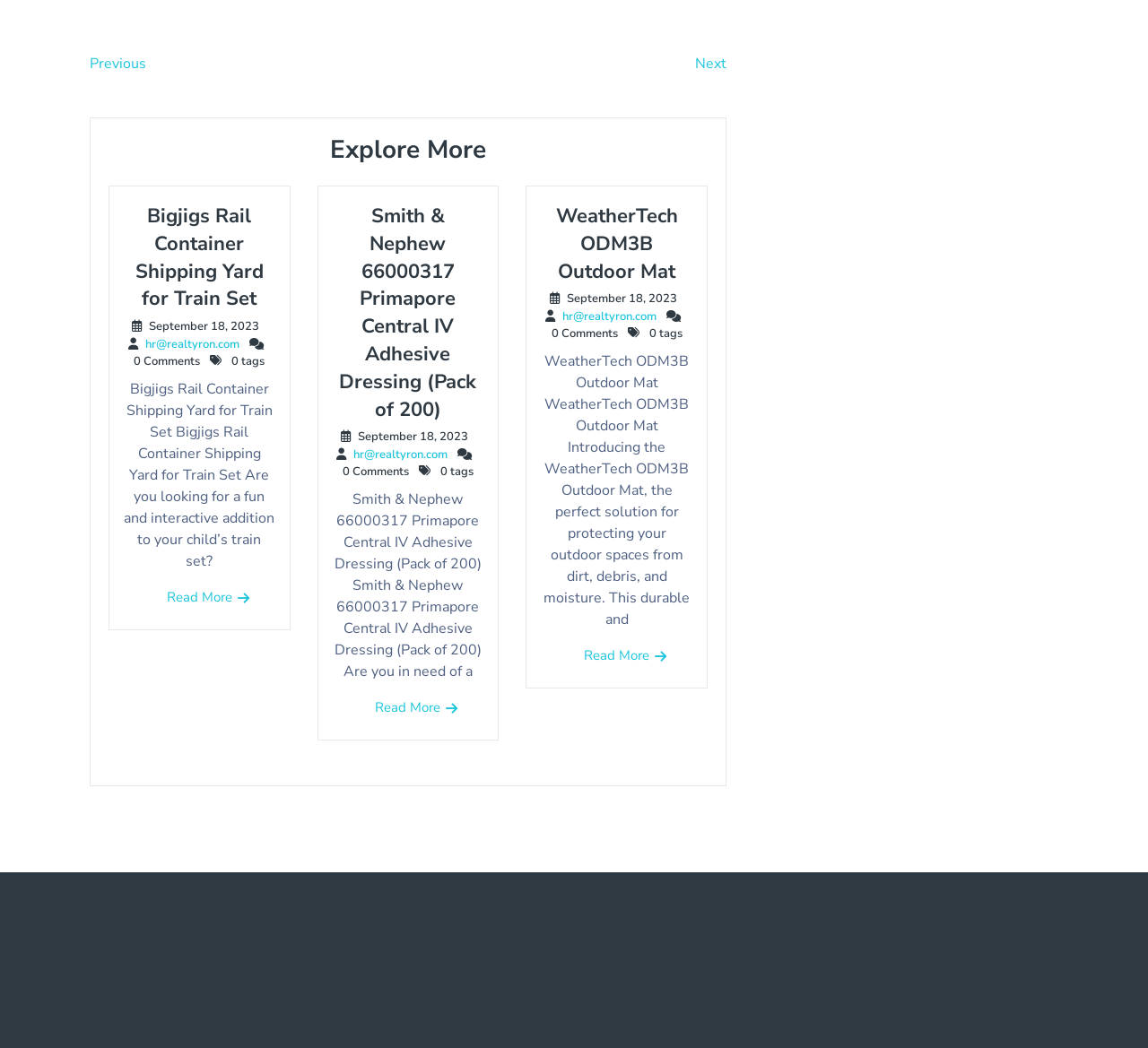Find the bounding box coordinates of the area that needs to be clicked in order to achieve the following instruction: "Click on 'Next Post'". The coordinates should be specified as four float numbers between 0 and 1, i.e., [left, top, right, bottom].

[0.605, 0.051, 0.633, 0.07]